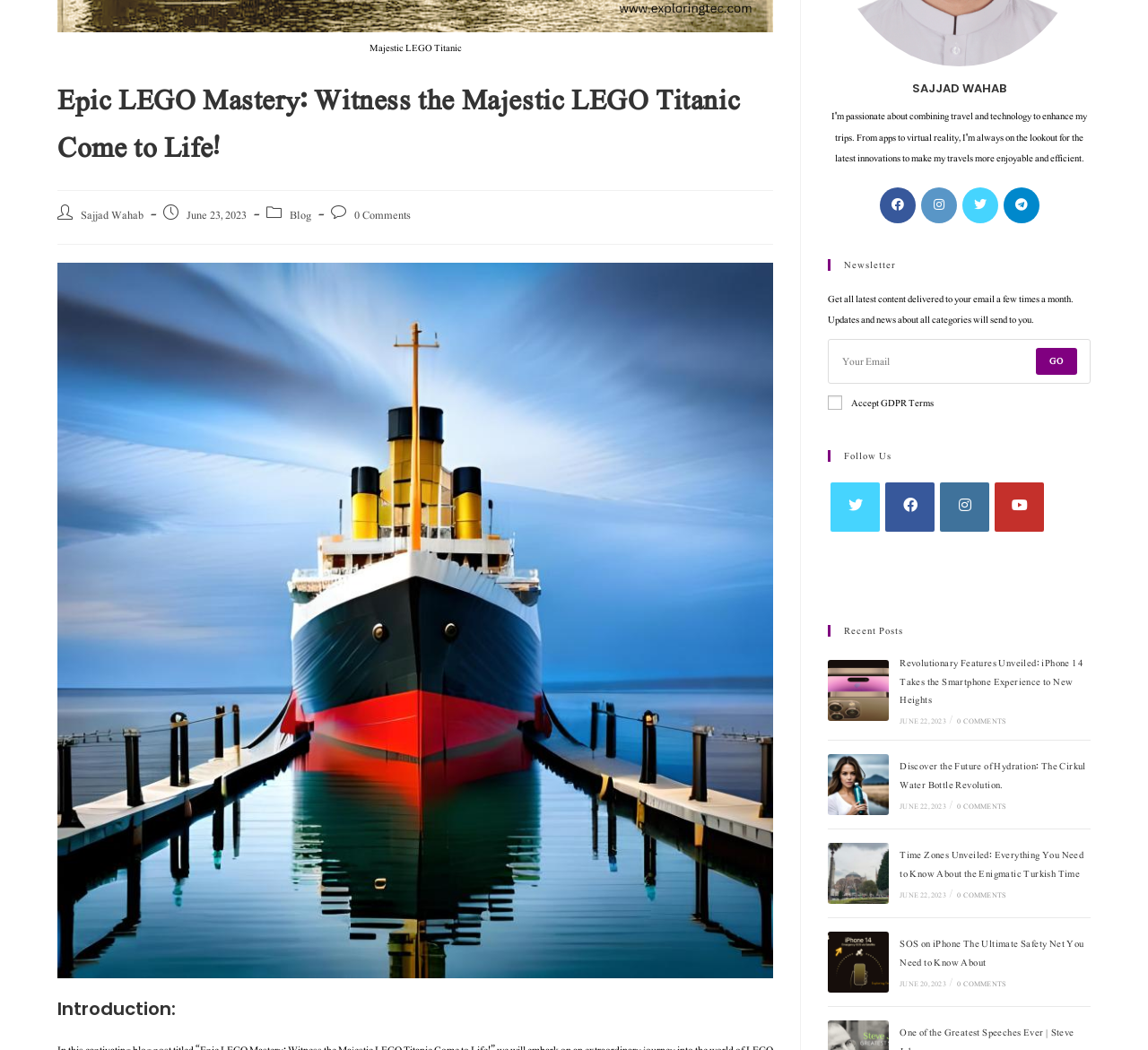Extract the bounding box of the UI element described as: "0 Comments".

[0.834, 0.762, 0.877, 0.774]